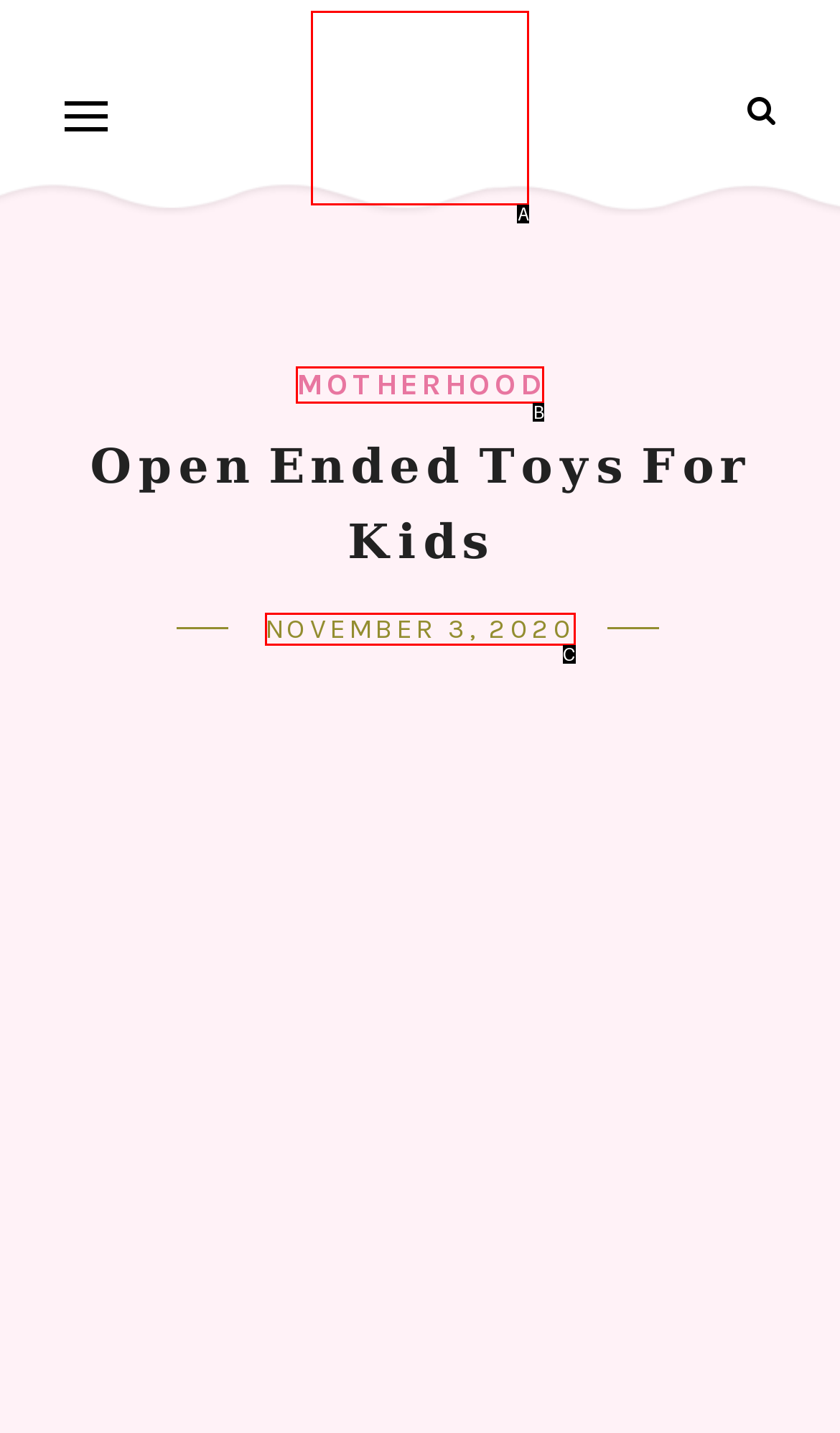Based on the element described as: Motherhood
Find and respond with the letter of the correct UI element.

B